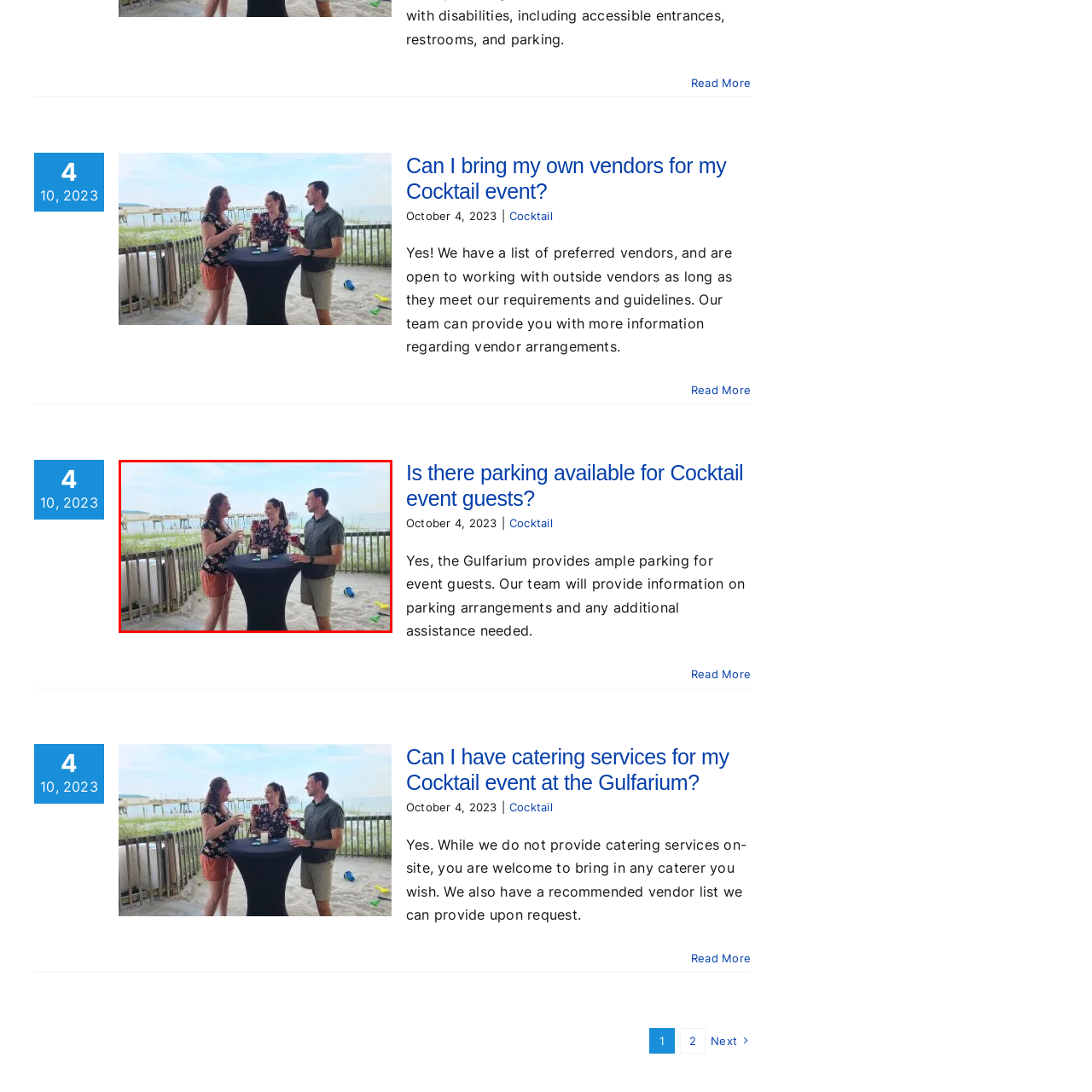Give a detailed caption for the image that is encased within the red bounding box.

In this lively outdoor scene, three individuals gather around a sleek black table set on sandy ground, possibly near a beach. The atmosphere is relaxed and festive as they share drinks, smiling and engaging in conversation. The backdrop features a picturesque waterfront, complete with a wooden pier extending into the water. The two women, dressed in colorful attire, and the man in a button-up shirt, create a cheerful dynamic, embodying the spirit of a casual cocktail event. This image conveys the enjoyment of socializing in a beautiful setting, likely during a special occasion, fostering connections amidst a scenic coastal landscape.